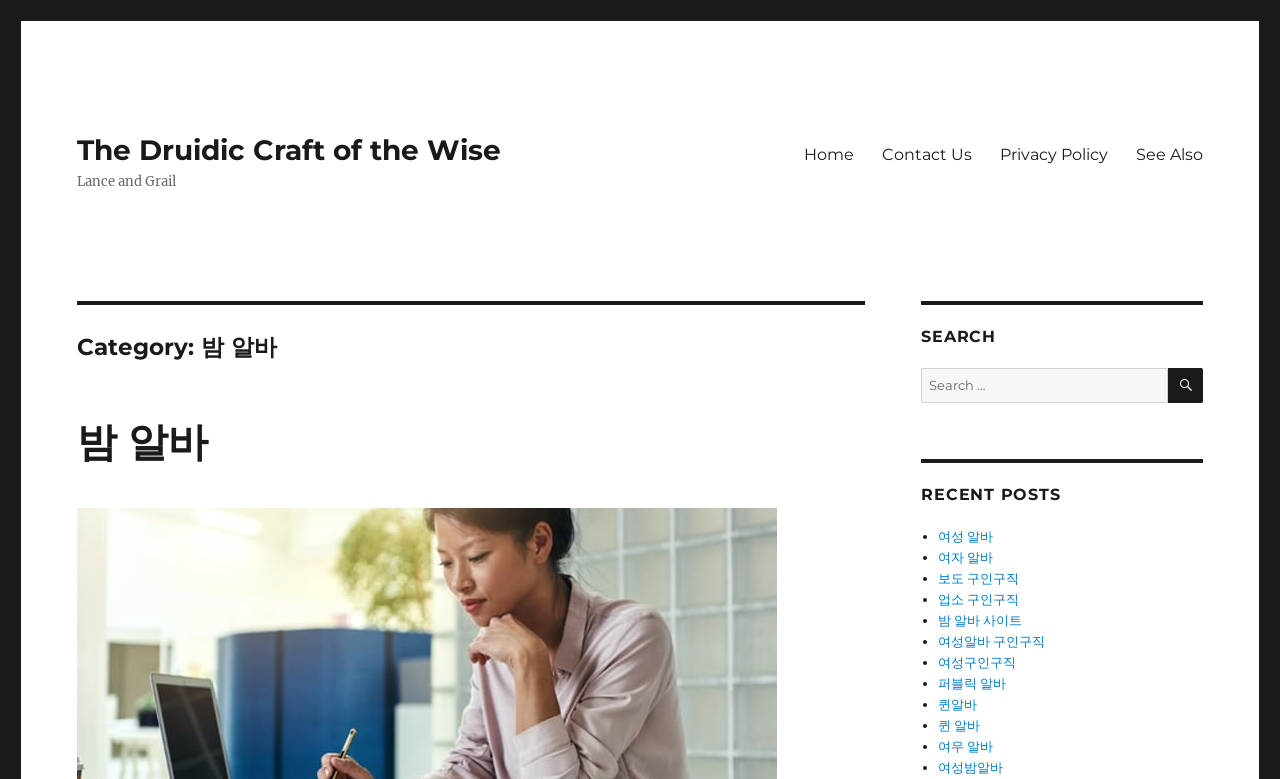What is the purpose of the search box?
Answer the question with detailed information derived from the image.

The search box is located below the 'SEARCH' heading, and it contains a static text 'Search for:' and a searchbox element. This suggests that the purpose of the search box is to allow users to search for posts or articles on the website.